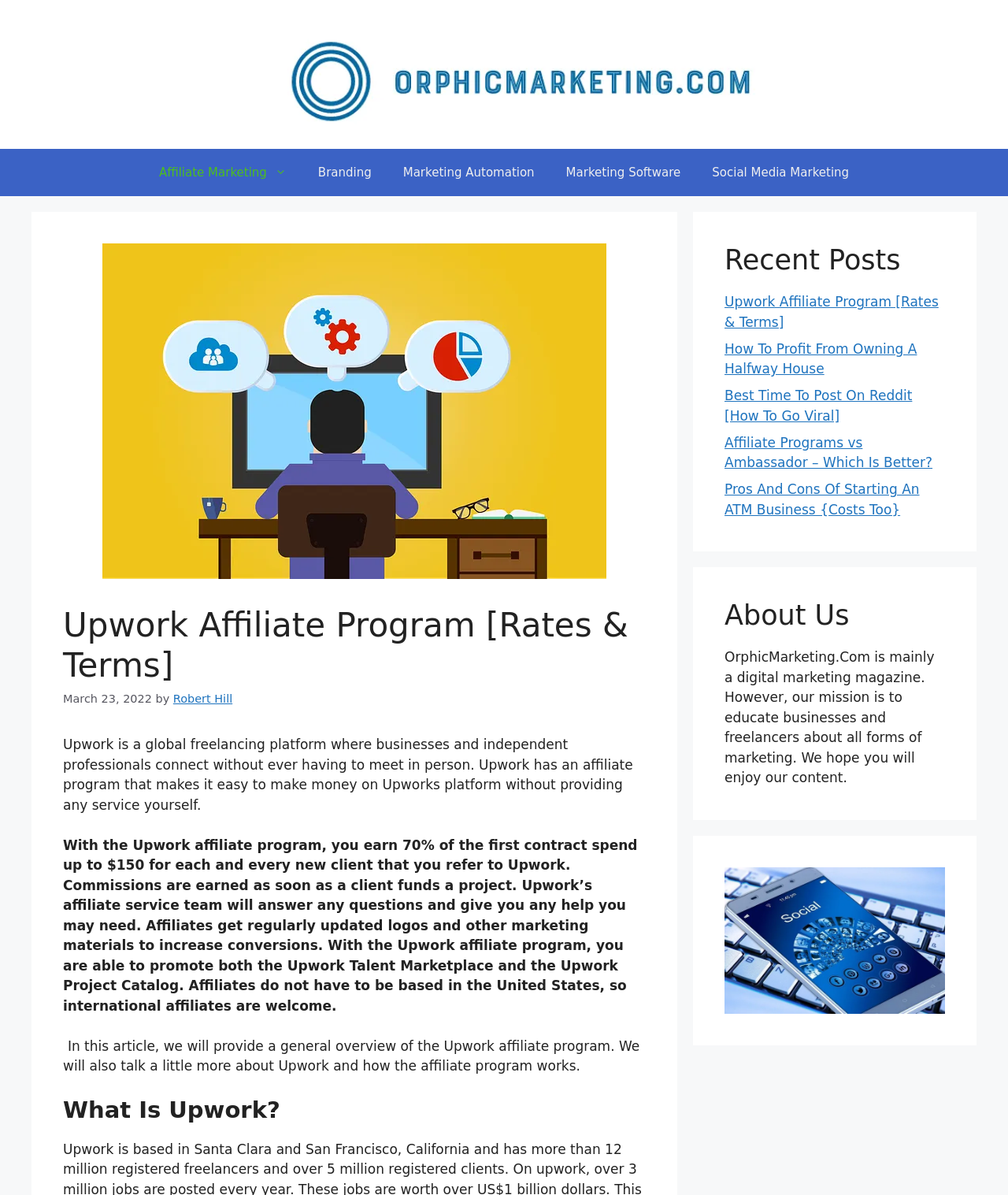Extract the bounding box coordinates for the described element: "title="OrphicMarketing.Com – A Marketing Magazine"". The coordinates should be represented as four float numbers between 0 and 1: [left, top, right, bottom].

[0.207, 0.055, 0.793, 0.068]